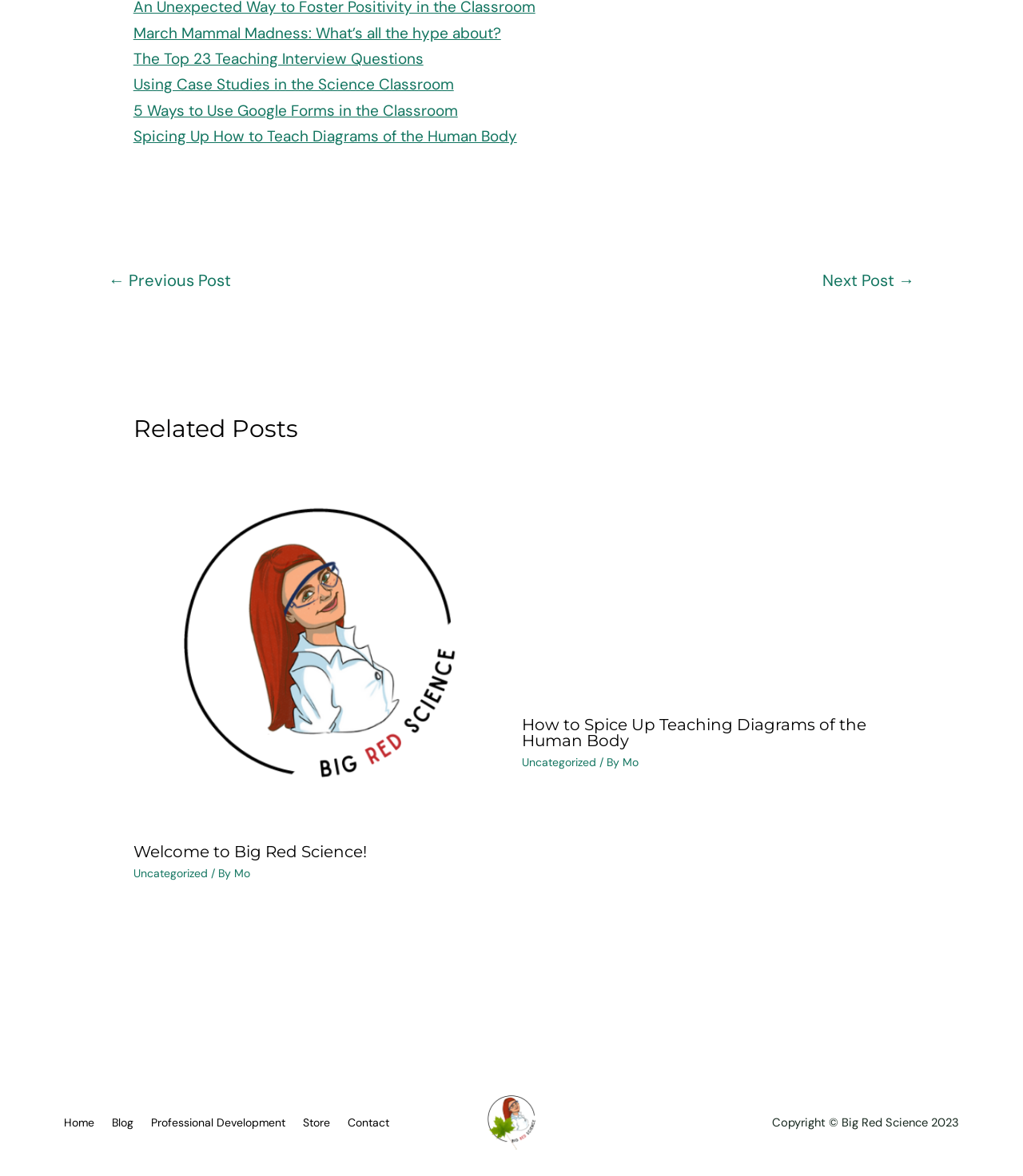Please give a one-word or short phrase response to the following question: 
What is the category of the latest article?

Uncategorized